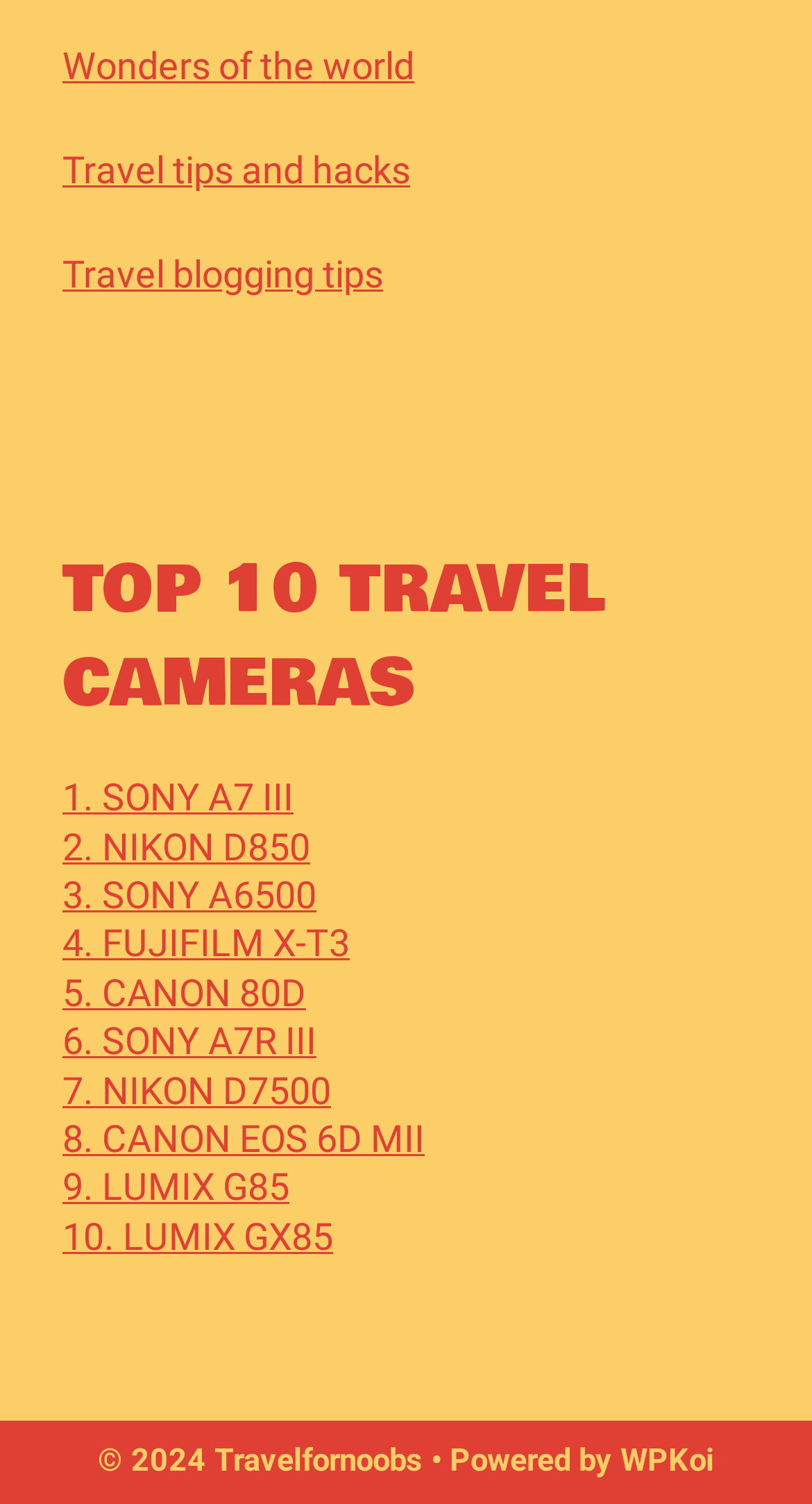Determine the bounding box coordinates of the clickable region to carry out the instruction: "View TOP 10 TRAVEL CAMERAS".

[0.077, 0.362, 0.923, 0.486]